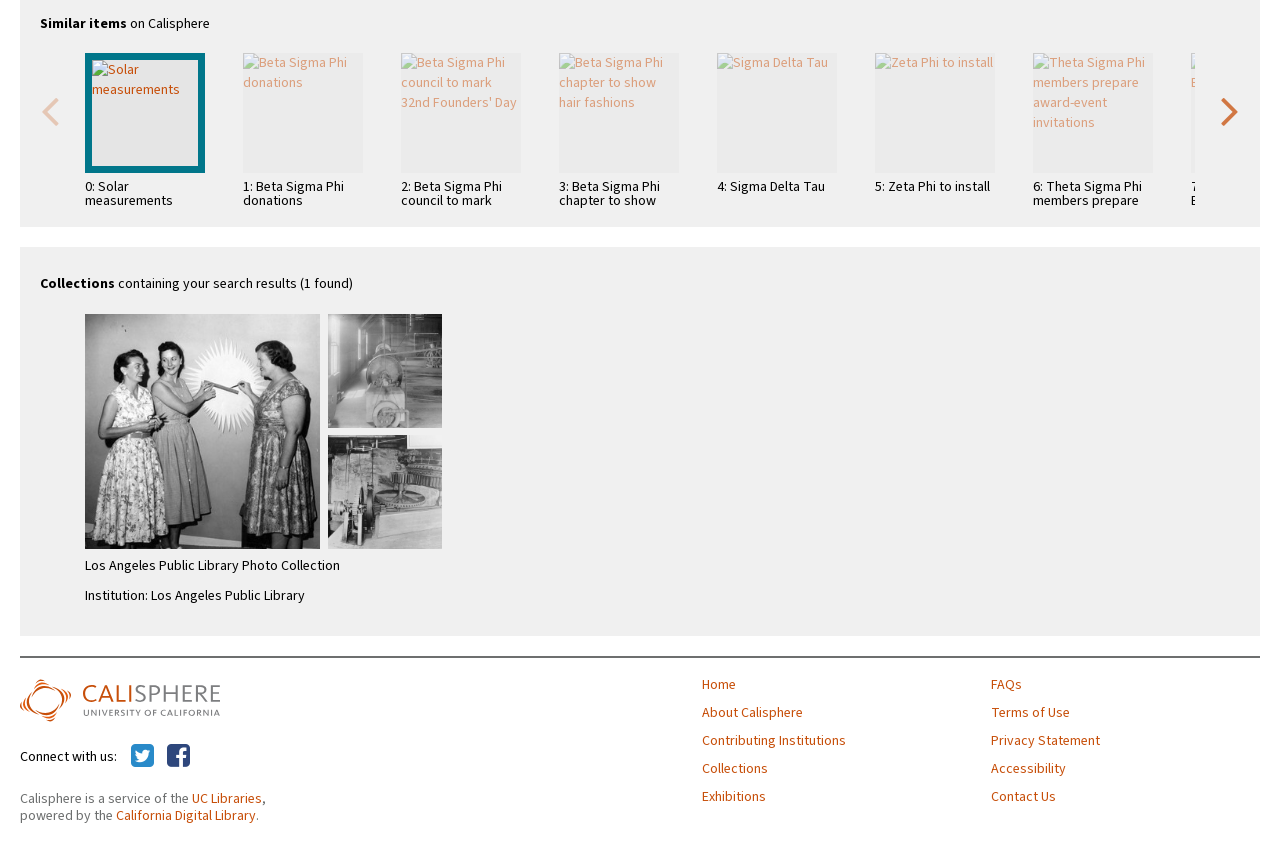Please pinpoint the bounding box coordinates for the region I should click to adhere to this instruction: "Explore the Los Angeles Public Library Photo Collection".

[0.066, 0.348, 0.361, 0.729]